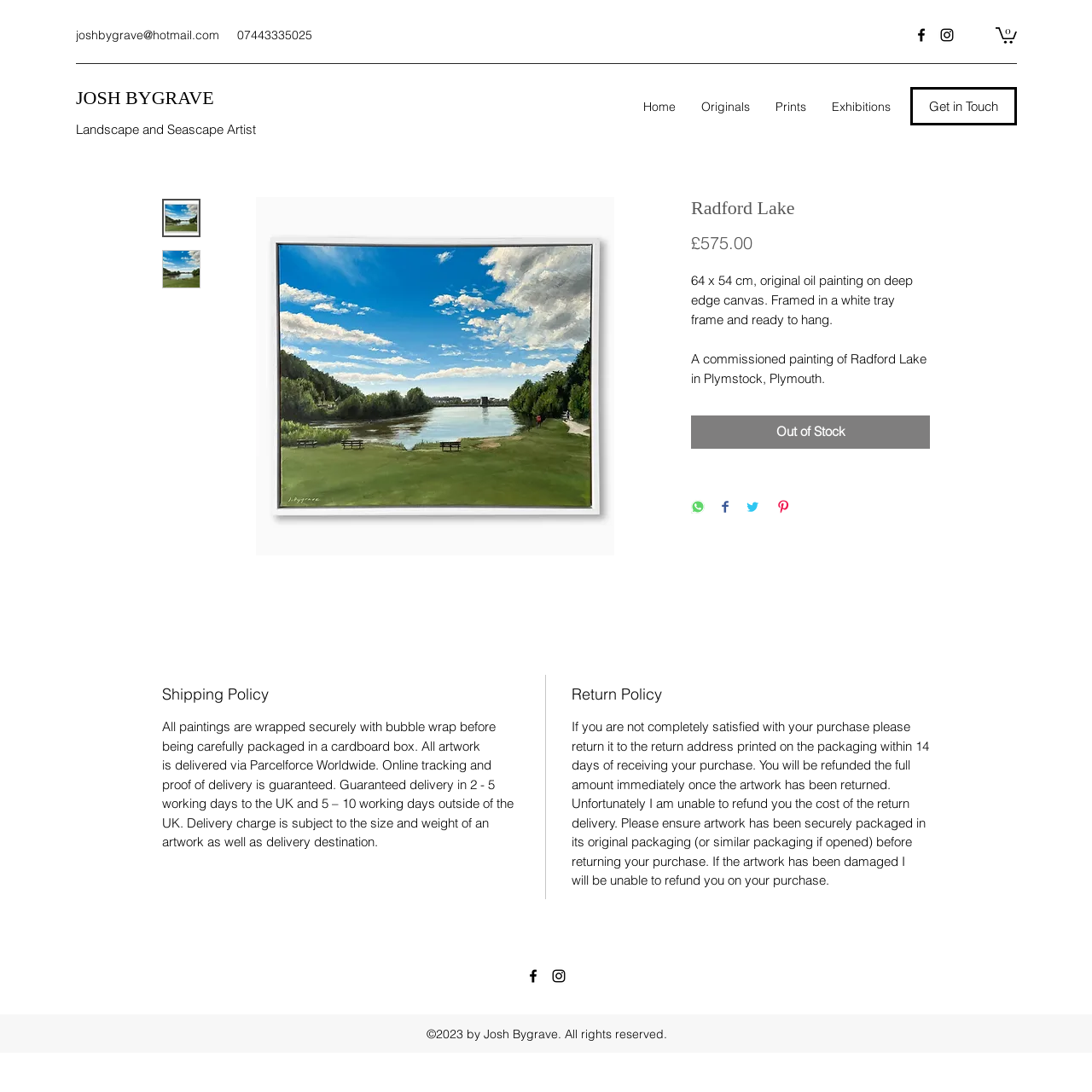Elaborate on the different components and information displayed on the webpage.

This webpage is about a landscape and seascape artist, Josh Bygrave. At the top, there is a heading with the artist's phone number and an email link. Below that, there is a social bar with links to Facebook and Instagram, represented by black icons. On the top right, there is a cart button with a count of 0 items.

The main content of the page is divided into two sections. On the left, there is a navigation menu with links to the home page, originals, prints, and exhibitions. On the right, there is a large section dedicated to a specific artwork, "Radford Lake". This section includes a large image of the painting, with buttons to zoom in and out. Below the image, there is a heading with the title of the artwork, followed by the price, £575.00.

The description of the artwork is provided in a paragraph, stating that it is an original oil painting on deep edge canvas, framed in a white tray frame and ready to hang. It is a commissioned painting of Radford Lake in Plymstock, Plymouth. Below the description, there are buttons to share the artwork on WhatsApp, Facebook, Twitter, and Pinterest.

Further down, there are two sections, one for the shipping policy and one for the return policy. The shipping policy explains how the artwork is packaged and delivered, with a guarantee of delivery within 2-5 working days in the UK and 5-10 working days outside of the UK. The return policy states that if the customer is not satisfied with the purchase, they can return it within 14 days and receive a full refund.

At the bottom of the page, there is a copyright notice stating that the content is owned by Josh Bygrave and all rights are reserved.